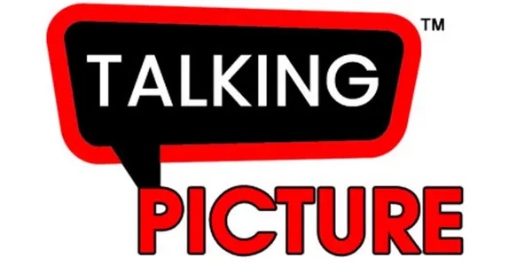What is the color of the word 'PICTURE'?
Can you provide an in-depth and detailed response to the question?

The caption describes the word 'PICTURE' as appearing in a vibrant red, which emphasizes the creative aspect of the brand and suggests a dynamic connection between visual media and conversation.